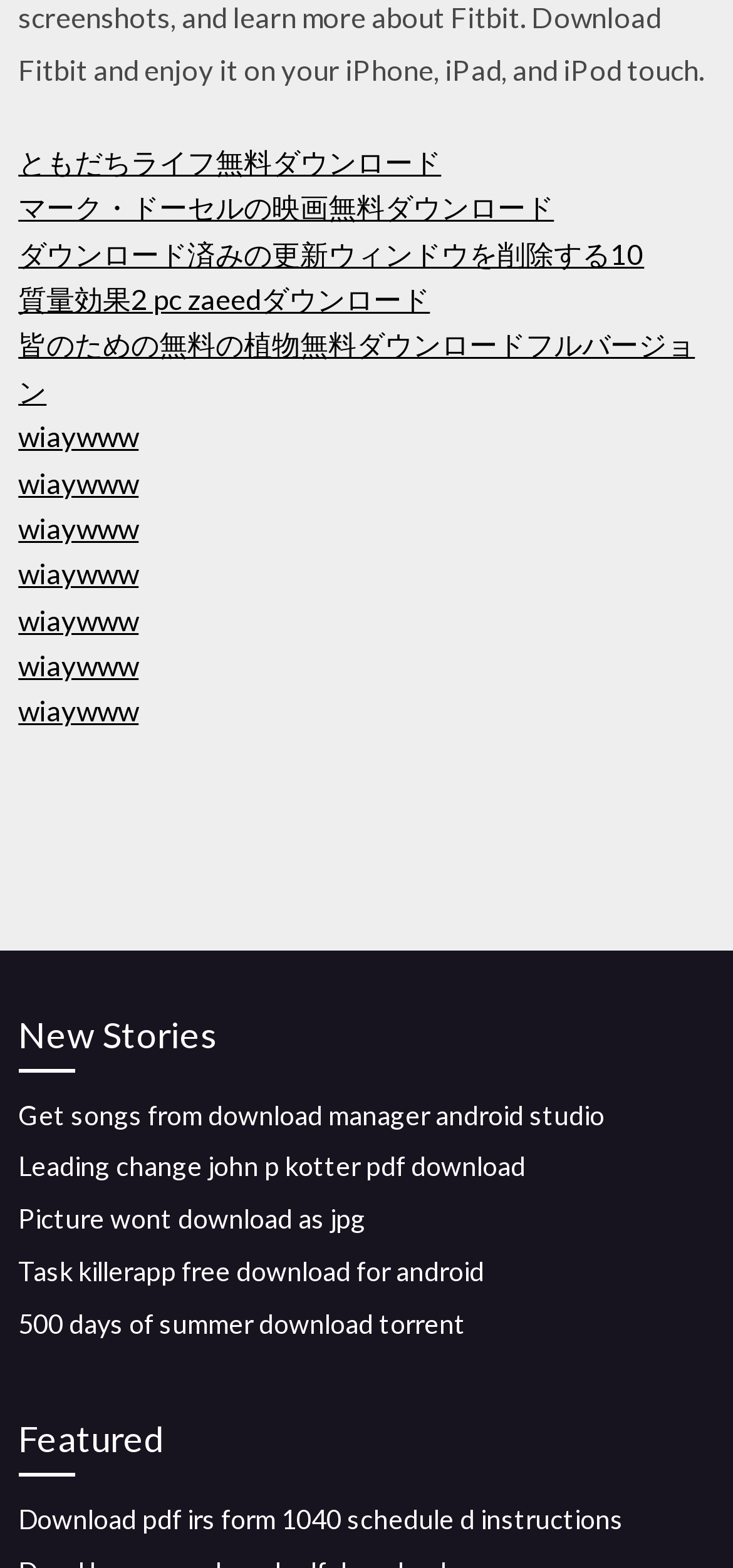Based on the image, give a detailed response to the question: How many links are there under 'New Stories'?

Under the 'New Stories' heading, there are four links: 'Get songs from download manager android studio', 'Leading change john p kotter pdf download', 'Picture wont download as jpg', and 'Task killerapp free download for android'. These links are located below the 'New Stories' heading with bounding box coordinates ranging from [0.025, 0.7, 0.825, 0.721] to [0.025, 0.8, 0.661, 0.821].